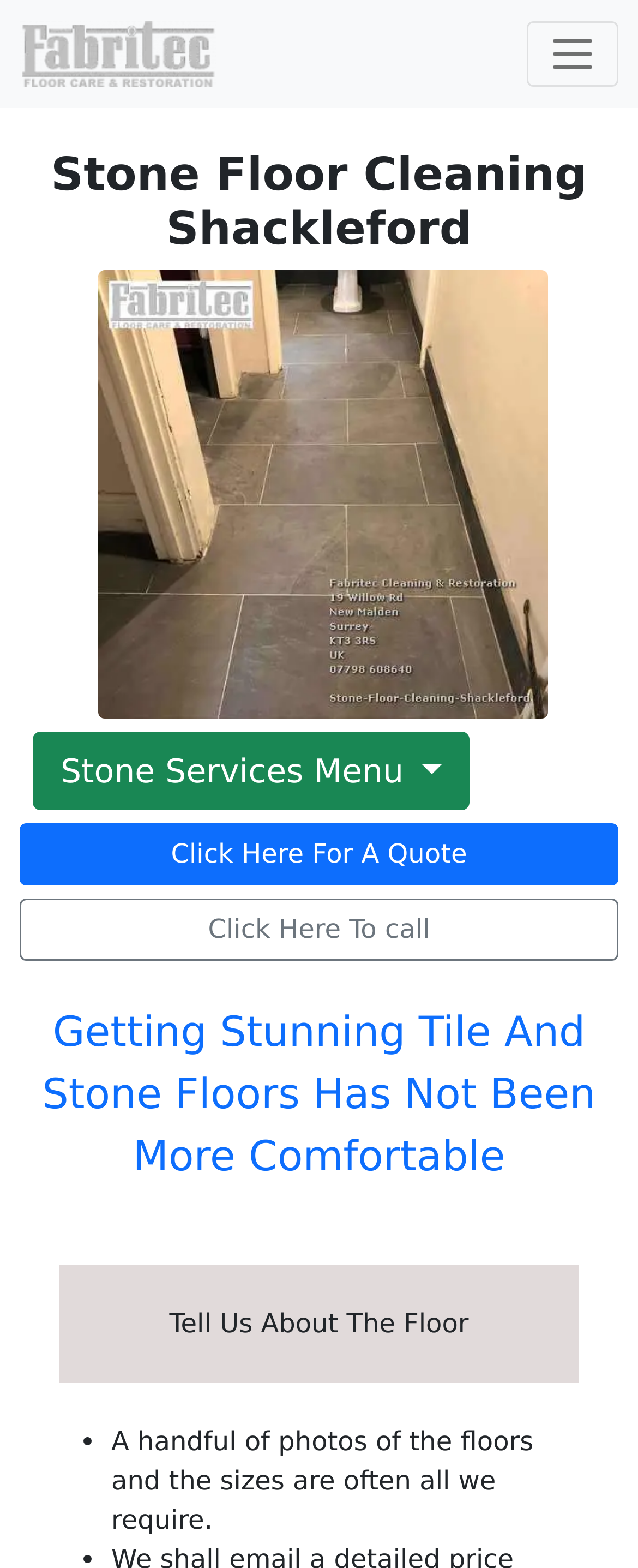Explain the webpage in detail, including its primary components.

The webpage is about stone floor cleaning services in Shackleford, Surrey. At the top left corner, there is a logo for Surrey Stone Care, which is an image with a link to the header. Next to the logo, there is a toggle navigation button. Below the logo, there is a heading that reads "Stone Floor Cleaning Shackleford". 

On the right side of the heading, there is a large image of a skilled professional stone floor cleaner in Shackleford, taking up most of the width of the page. Below the image, there are three buttons: "Stone Services Menu", "Click Here For A Quote", and "Click Here To Call", arranged from left to right.

Further down the page, there is a paragraph of text that reads "Getting Stunning Tile And Stone Floors Has Not Been More Comfortable". Below this text, there is another section with a heading "Tell Us About The Floor" and a list with a single item, which is a bullet point with the text "A handful of photos of the floors and the sizes are often all we require."